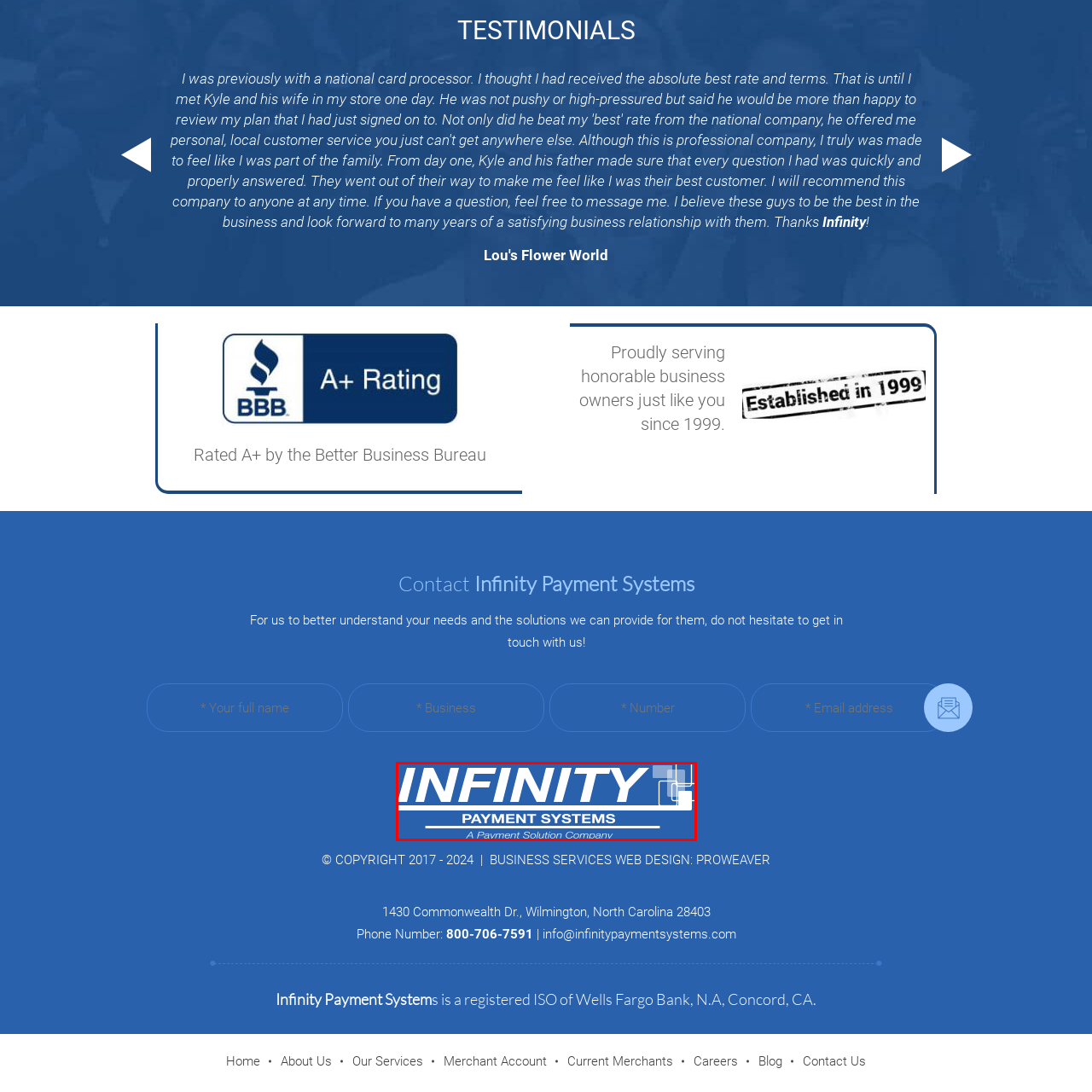Look at the image inside the red boundary and respond to the question with a single word or phrase: What is the purpose of the tagline 'A Payment Solution Company'?

Emphasizes expertise